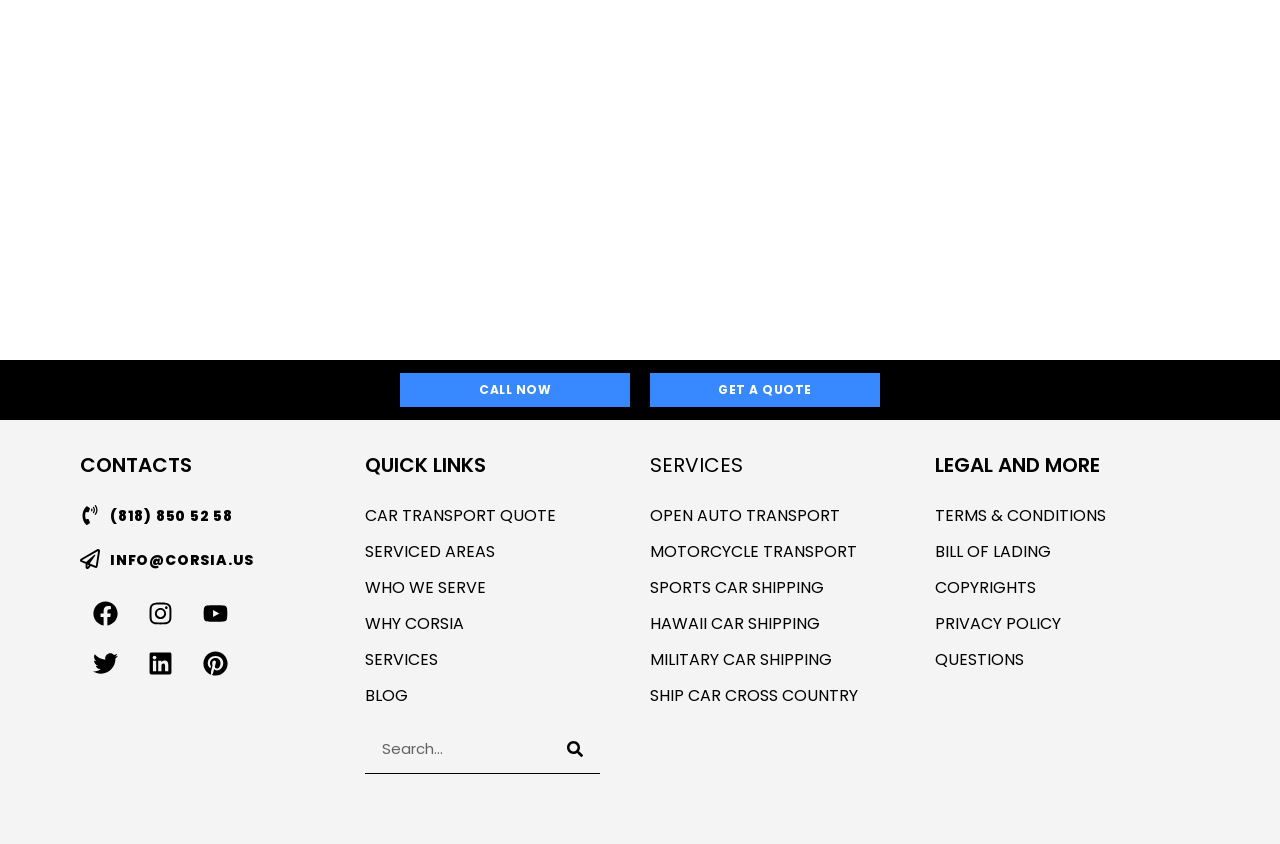What is the phone number to contact?
Deliver a detailed and extensive answer to the question.

I found the phone number by looking at the 'CONTACTS' section, where there is a heading '(818) 850 52 58' which is a link. This is likely the phone number to contact the company.